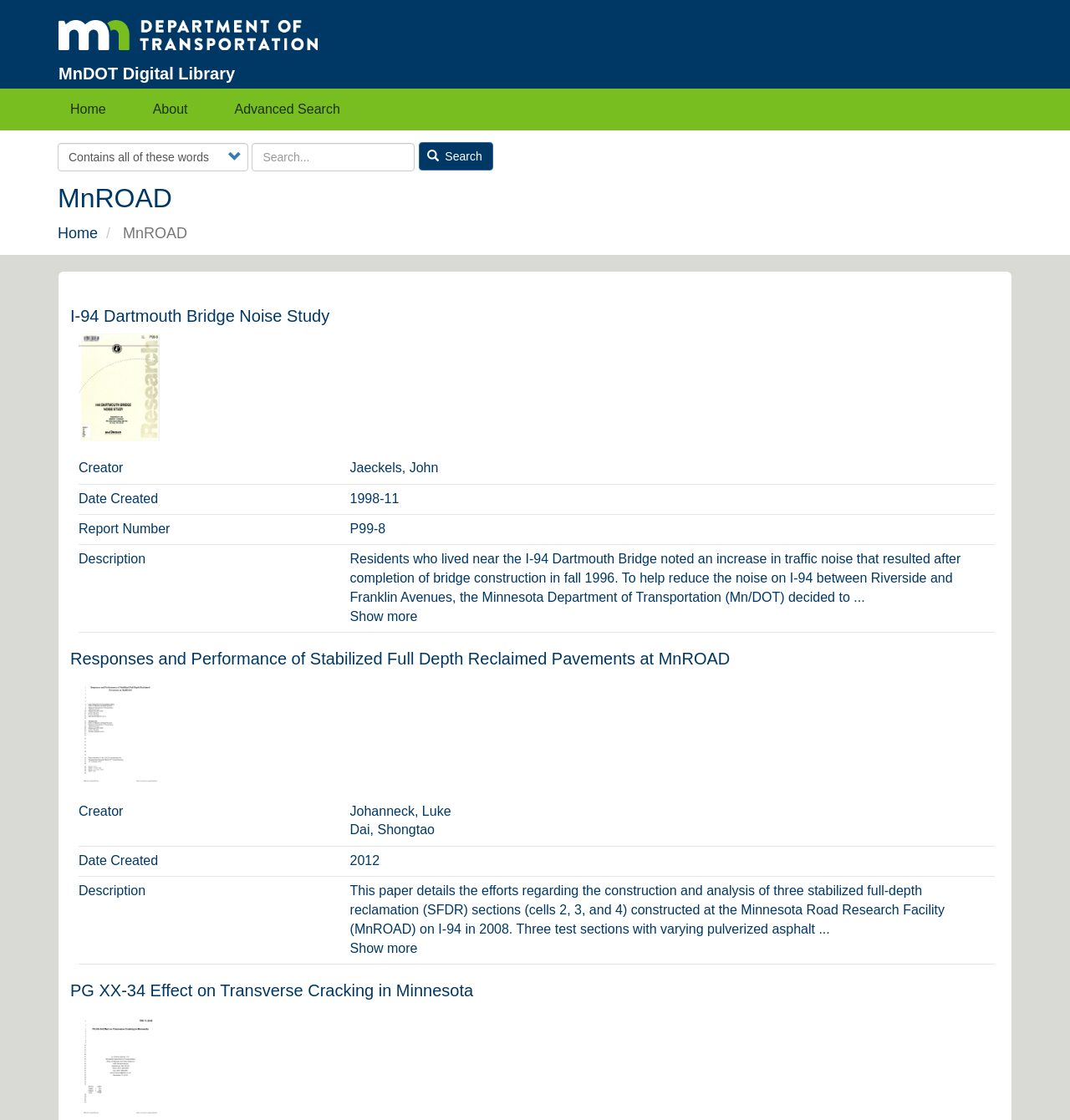Can you specify the bounding box coordinates for the region that should be clicked to fulfill this instruction: "Show more of the 'Responses and Performance of Stabilized Full Depth Reclaimed Pavements at MnROAD' description".

[0.327, 0.544, 0.39, 0.557]